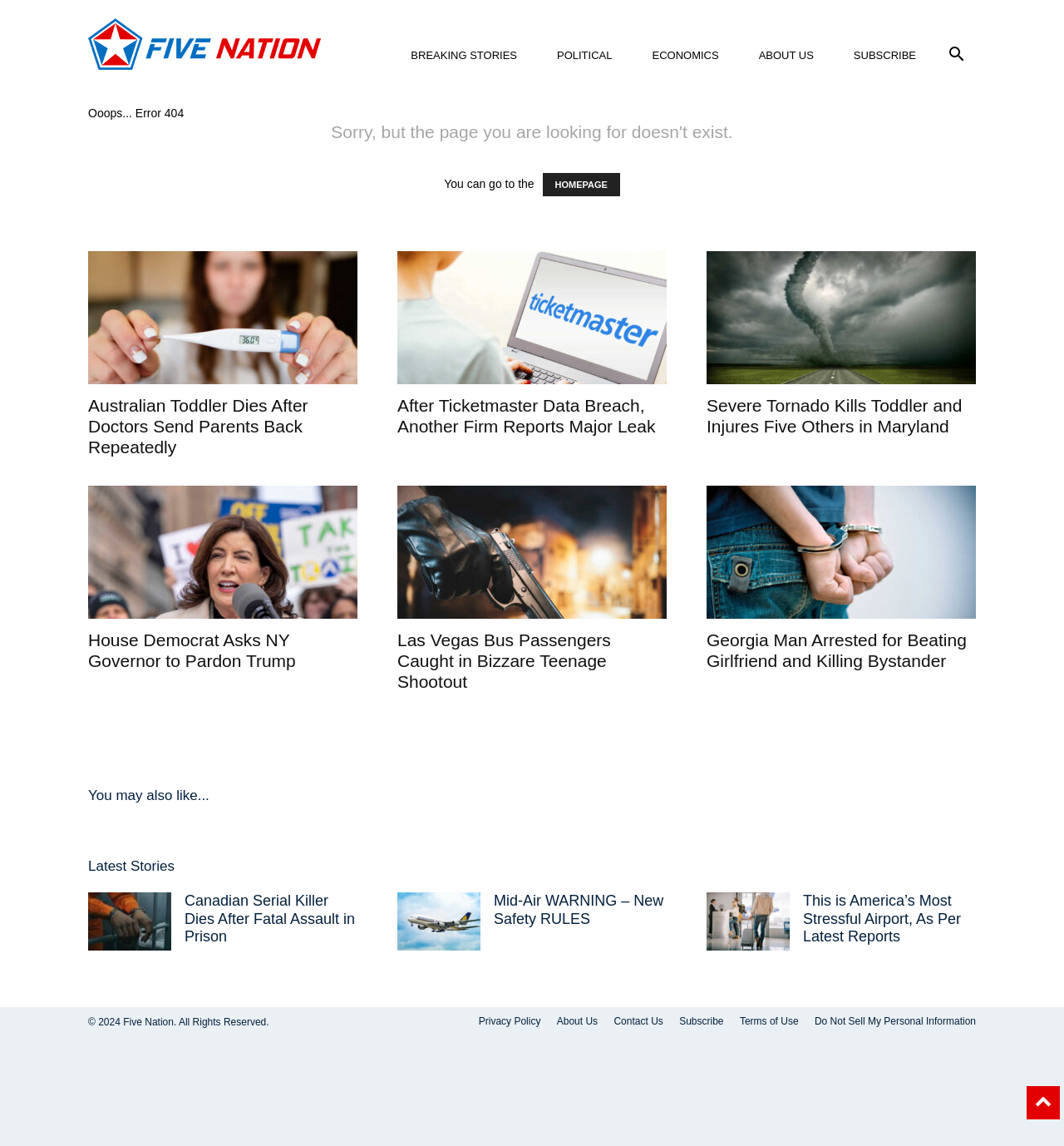Can you find the bounding box coordinates of the area I should click to execute the following instruction: "Read more about the author Craig Shreve"?

None